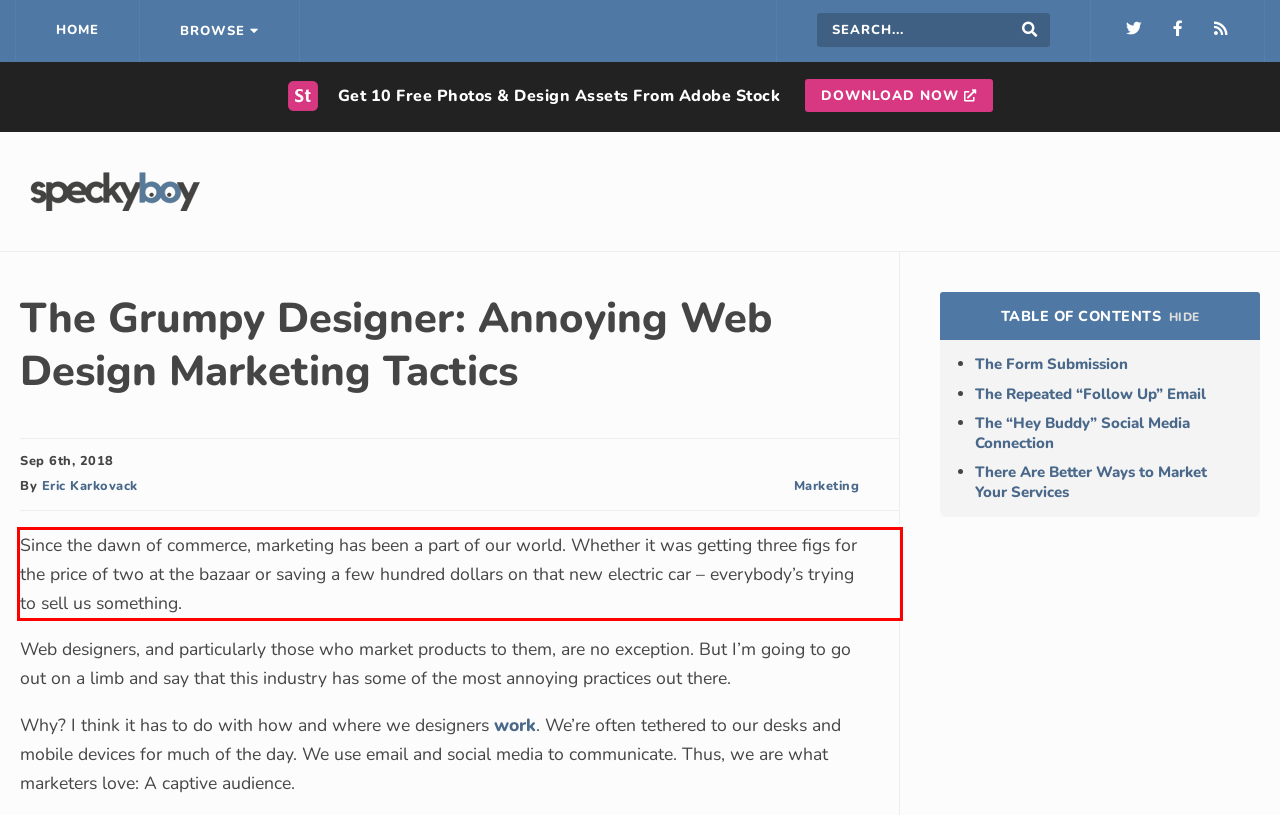Examine the webpage screenshot, find the red bounding box, and extract the text content within this marked area.

Since the dawn of commerce, marketing has been a part of our world. Whether it was getting three figs for the price of two at the bazaar or saving a few hundred dollars on that new electric car – everybody’s trying to sell us something.